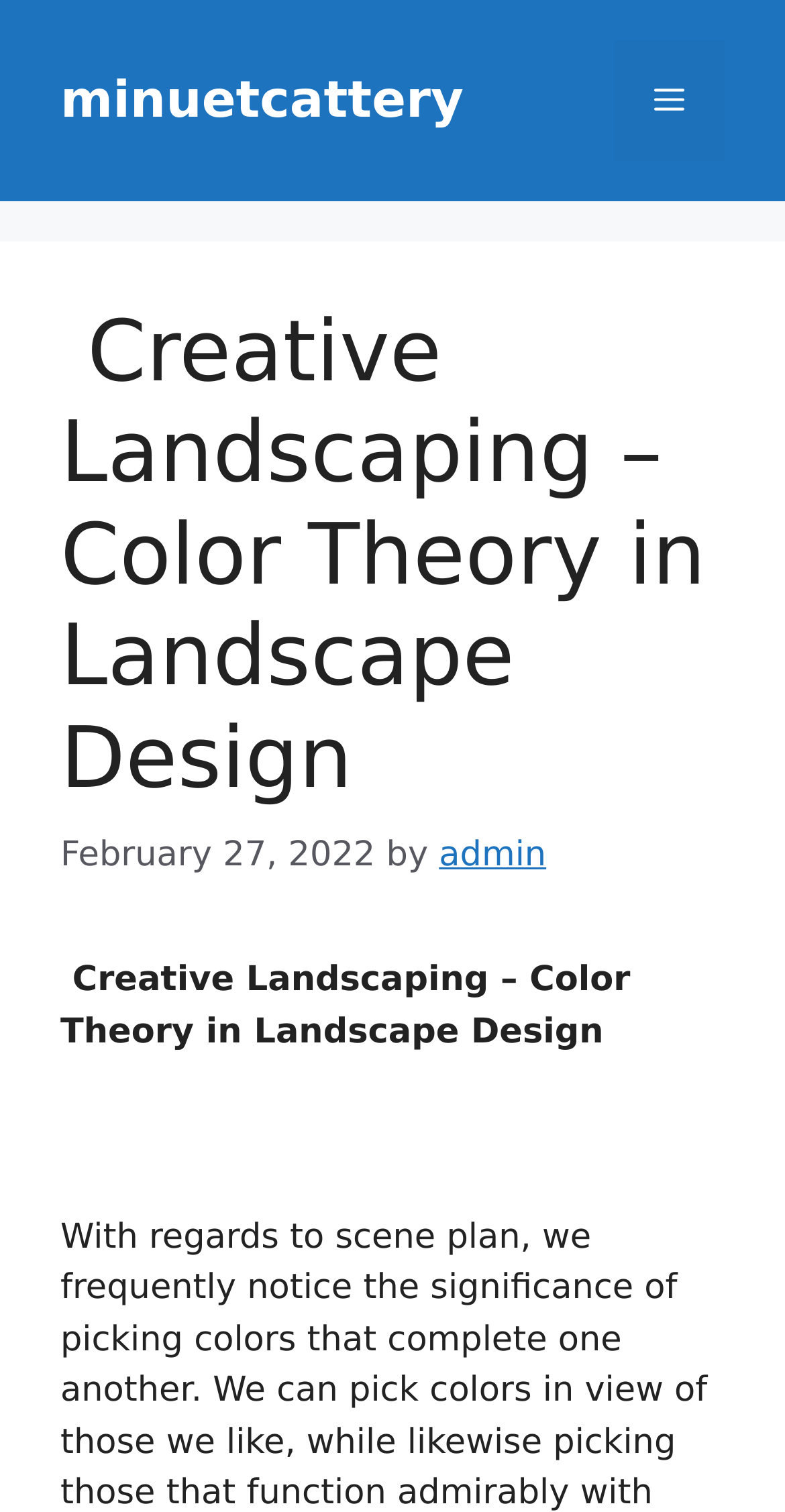Offer an in-depth caption of the entire webpage.

The webpage is about Creative Landscaping, specifically focusing on Color Theory in Landscape Design. At the top, there is a banner that spans the entire width of the page, containing a link to "minuetcattery" on the left side and a navigation toggle button on the right side, labeled "Menu". 

Below the banner, there is a header section that occupies most of the page's width. It contains a heading with the title "Creative Landscaping – Color Theory in Landscape Design", followed by a timestamp "February 27, 2022" and the author's name "admin". 

Further down, there is a repeated text "Creative Landscaping – Color Theory in Landscape Design" that seems to be a subheading or a summary of the content. There are no images on the page. The overall content is organized in a hierarchical structure, with clear headings and concise text.